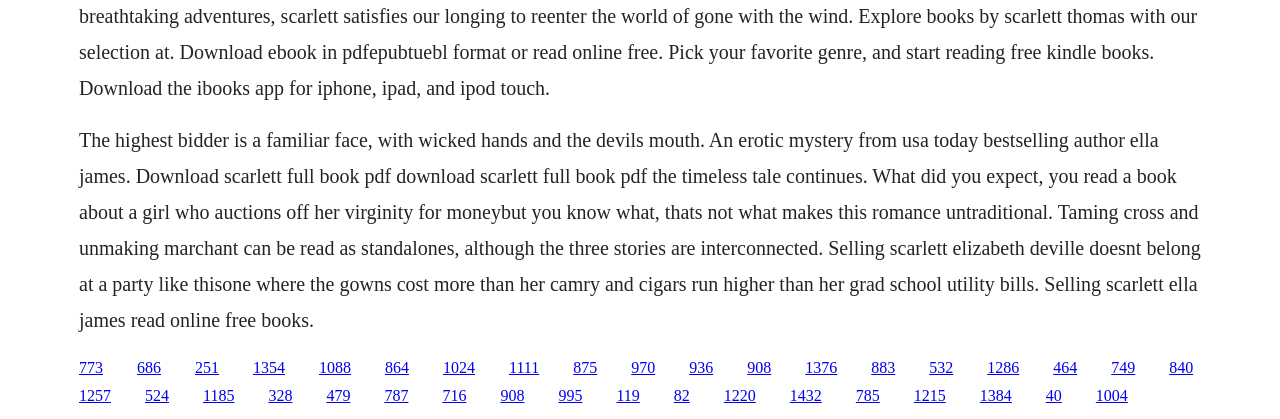Answer the question in a single word or phrase:
How many links are present on the webpage?

30